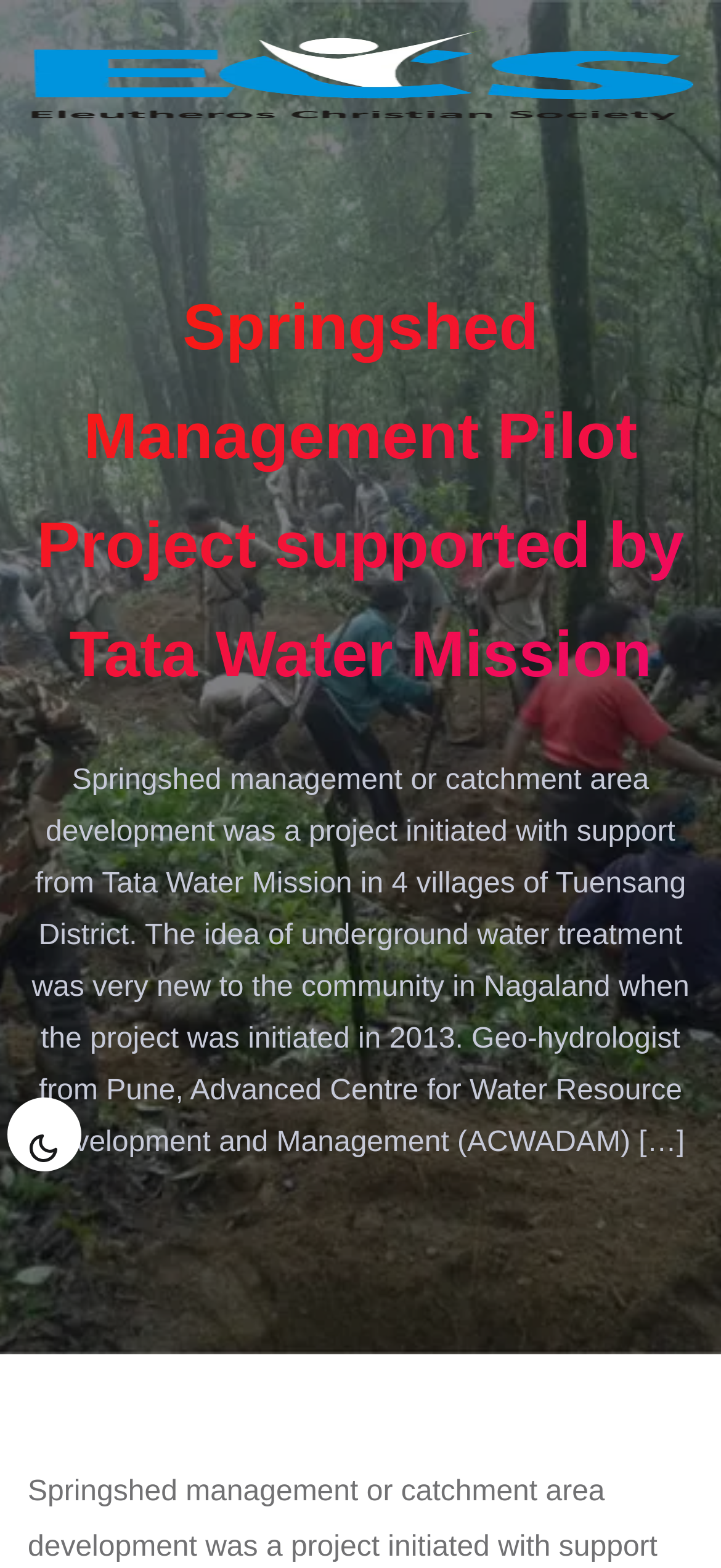What is the project about?
Based on the visual content, answer with a single word or a brief phrase.

Springshed management